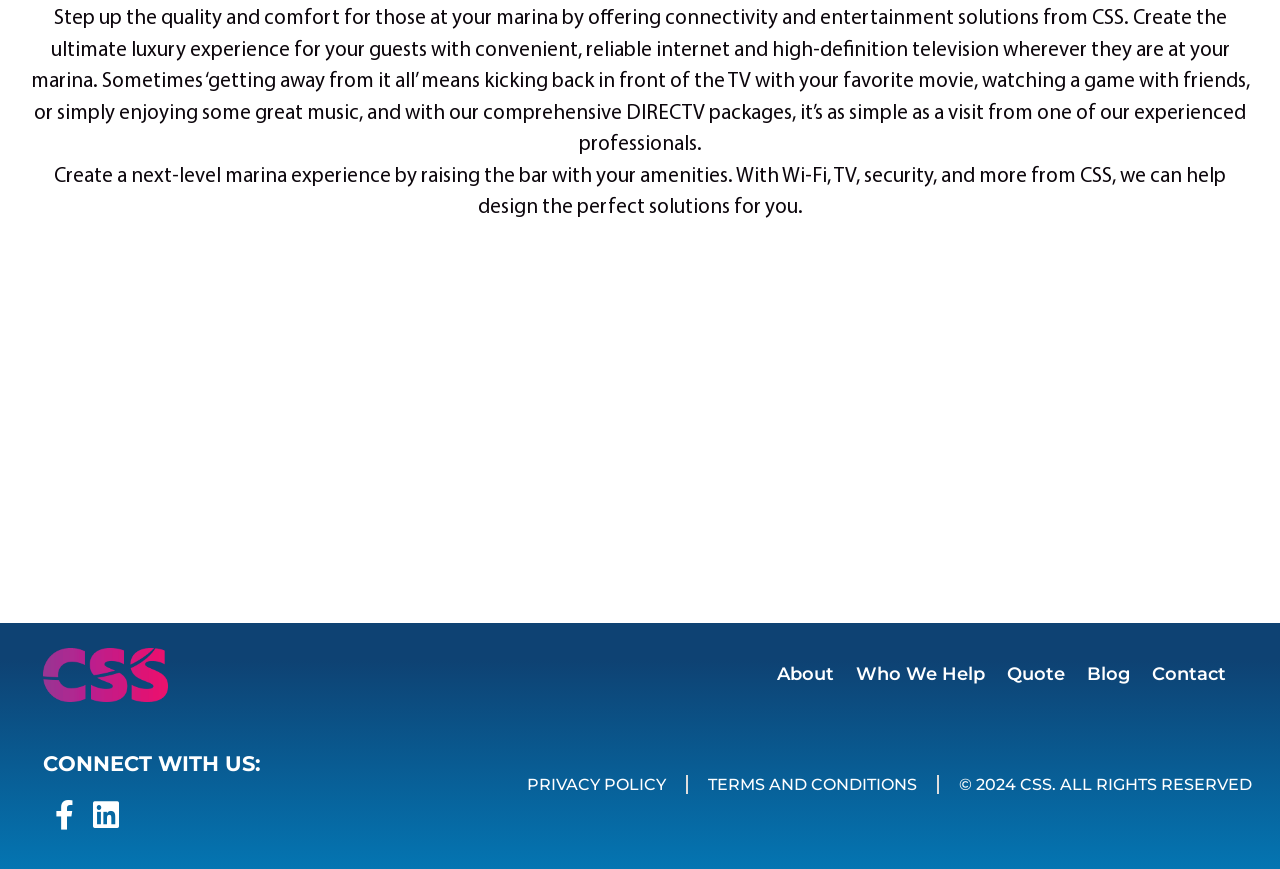Utilize the information from the image to answer the question in detail:
What is the main purpose of CSS?

Based on the heading 'Step up the quality and comfort for those at your marina by offering connectivity and entertainment solutions from CSS.', it can be inferred that the main purpose of CSS is to provide connectivity and entertainment solutions to marinas.